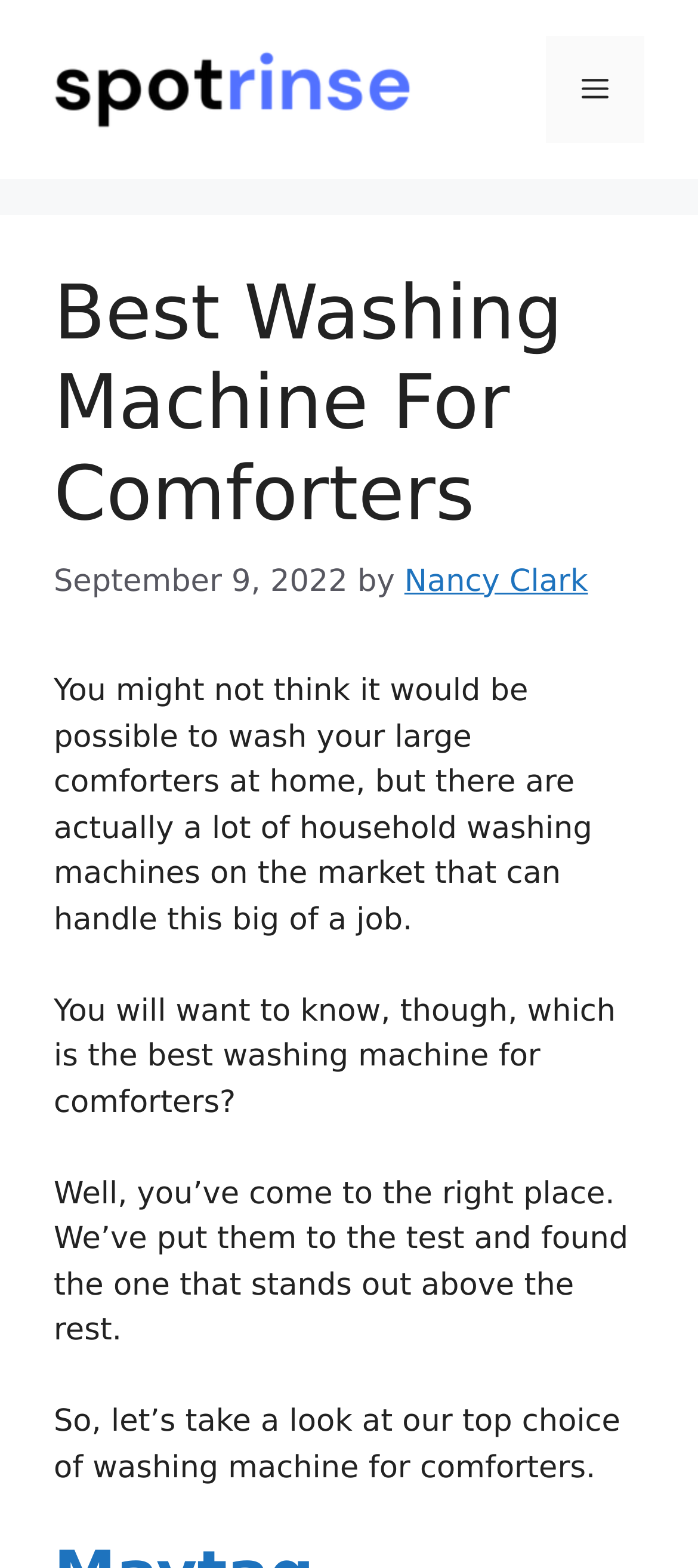Please determine the headline of the webpage and provide its content.

Best Washing Machine For Comforters